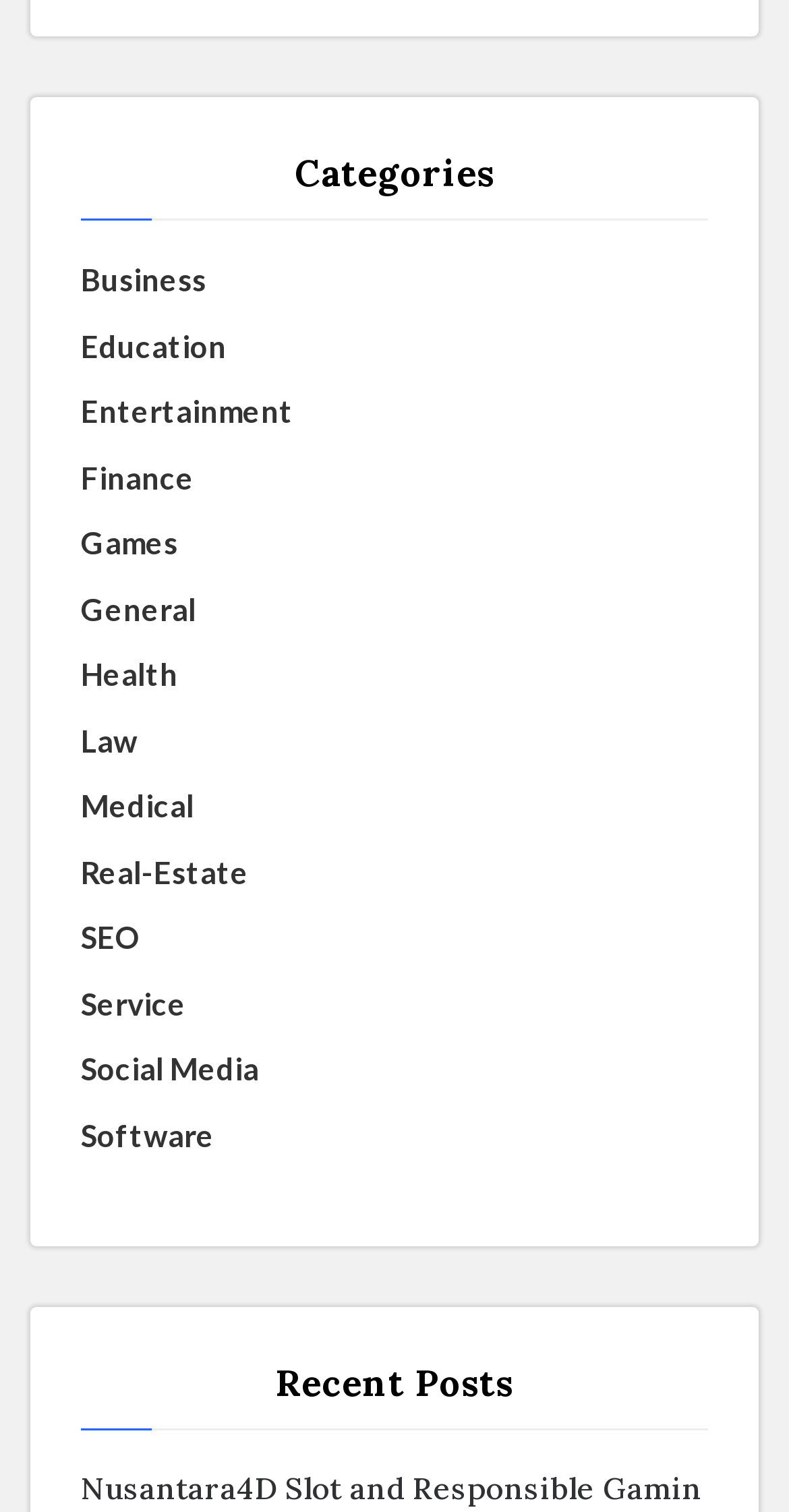Specify the bounding box coordinates of the area to click in order to execute this command: 'Click on Business category'. The coordinates should consist of four float numbers ranging from 0 to 1, and should be formatted as [left, top, right, bottom].

[0.103, 0.17, 0.262, 0.2]